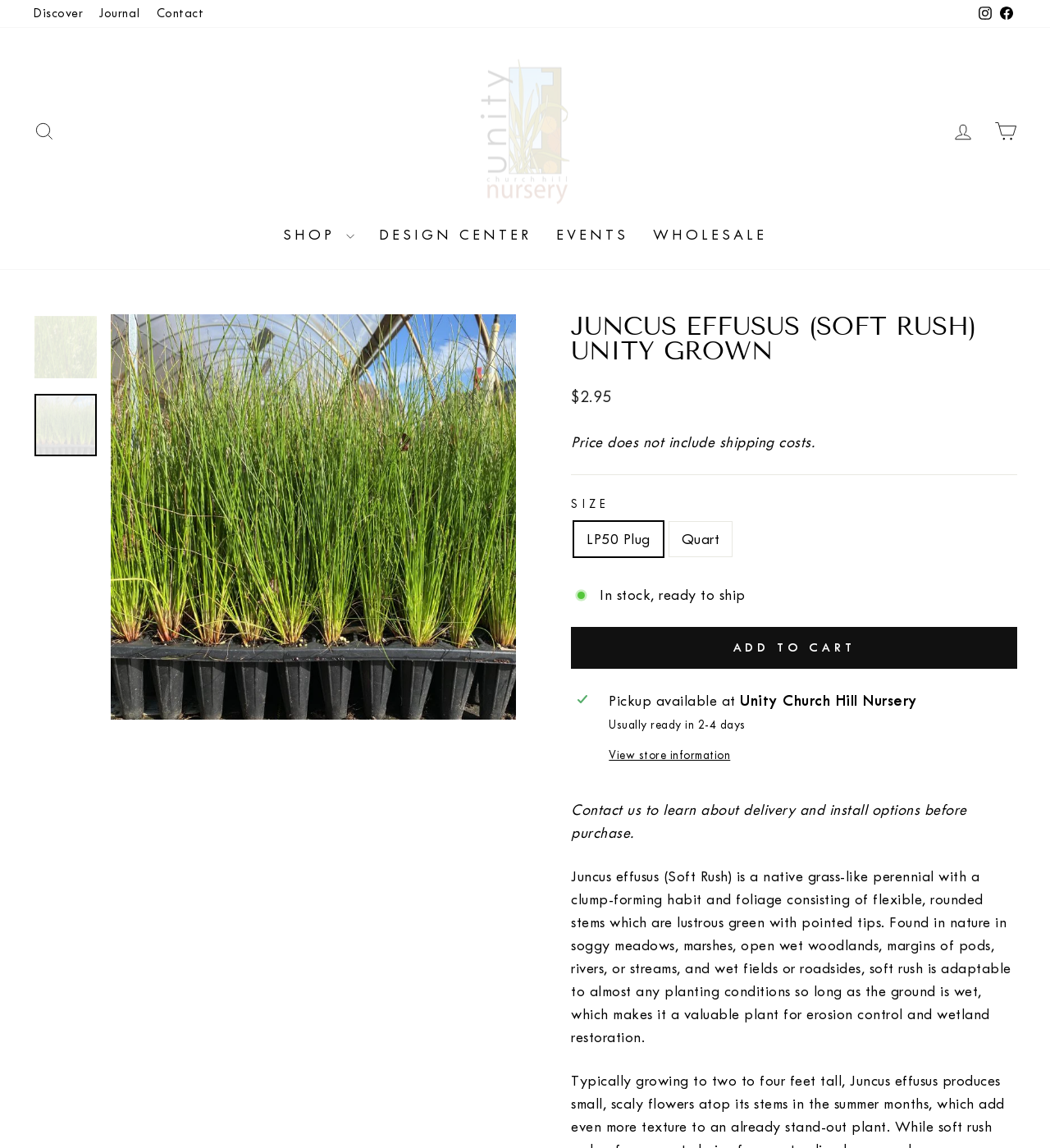Where can I pick up Juncus effusus (Soft Rush) Unity Grown?
From the screenshot, provide a brief answer in one word or phrase.

Unity Church Hill Nursery